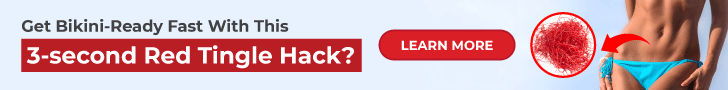Detail every aspect of the image in your caption.

An eye-catching advertisement promoting a quick solution for achieving a bikini-ready body. The image features a model showcasing a toned midsection, exuding confidence and health. Accompanying the visual is a bold call-to-action emphasizing a "3-second Red Tingle Hack," designed to entice viewers to explore this intriguing method further. The placement of the vibrant red button stating "LEARN MORE" invites engagement while reinforcing the theme of swift and effective body care solutions. This advertisement appeals to individuals seeking fast, innovative approaches to enhance their confidence in summer attire.